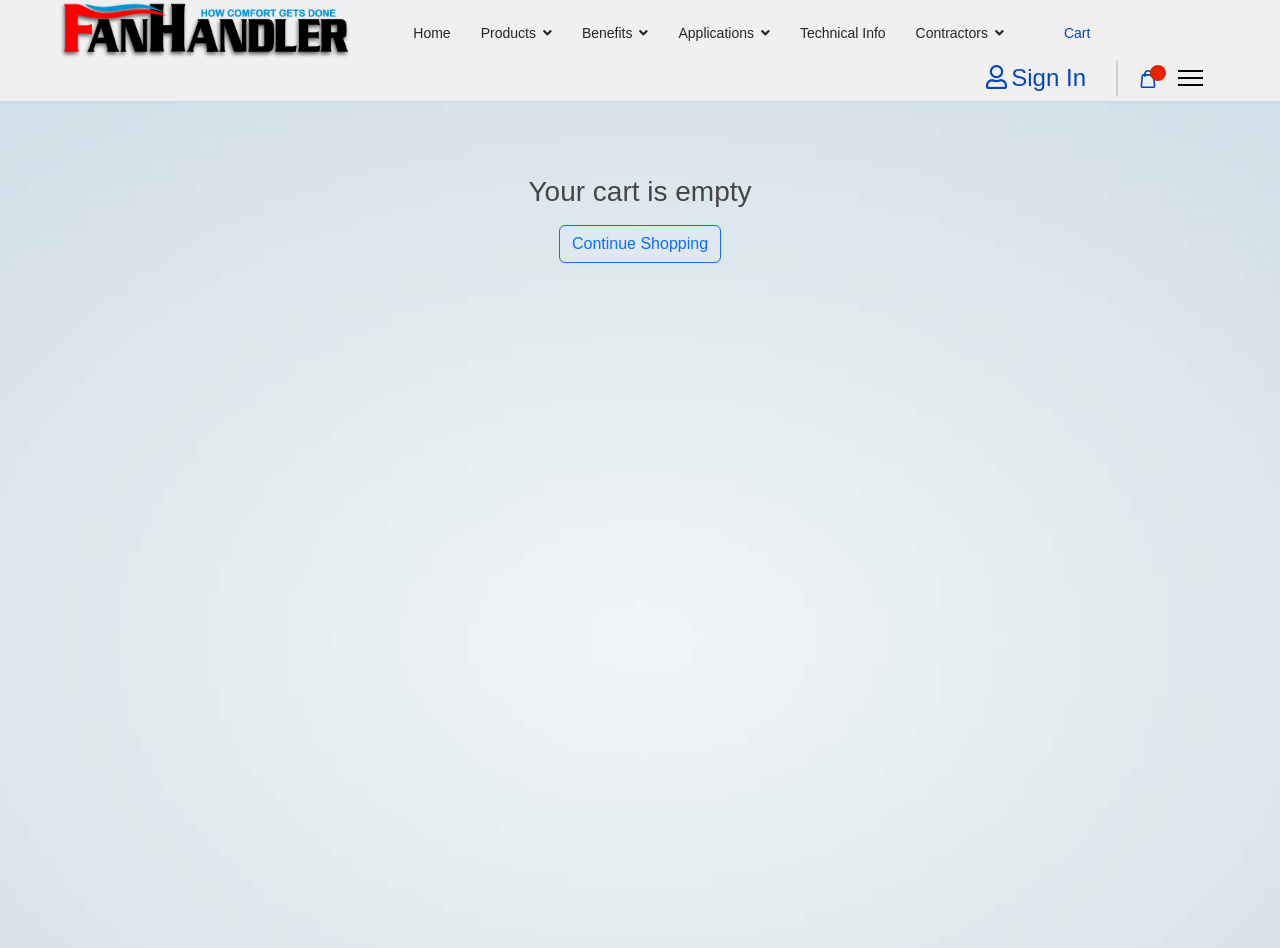Using the given description, provide the bounding box coordinates formatted as (top-left x, top-left y, bottom-right x, bottom-right y), with all values being floating point numbers between 0 and 1. Description: parent_node: Sign In aria-label="Menu" title="Menu"

[0.92, 0.069, 0.94, 0.096]